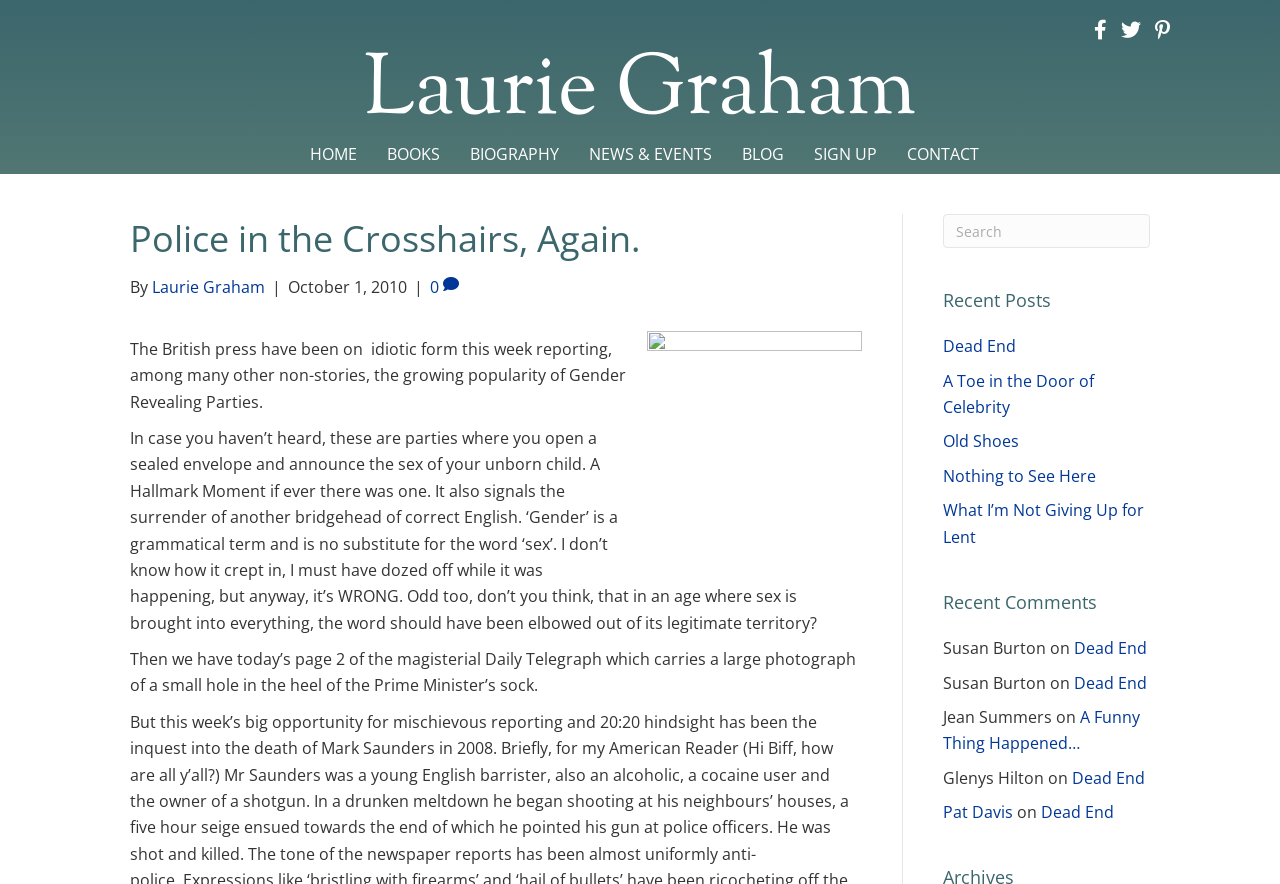Can you specify the bounding box coordinates for the region that should be clicked to fulfill this instruction: "View the 'BIOGRAPHY'".

[0.355, 0.157, 0.448, 0.191]